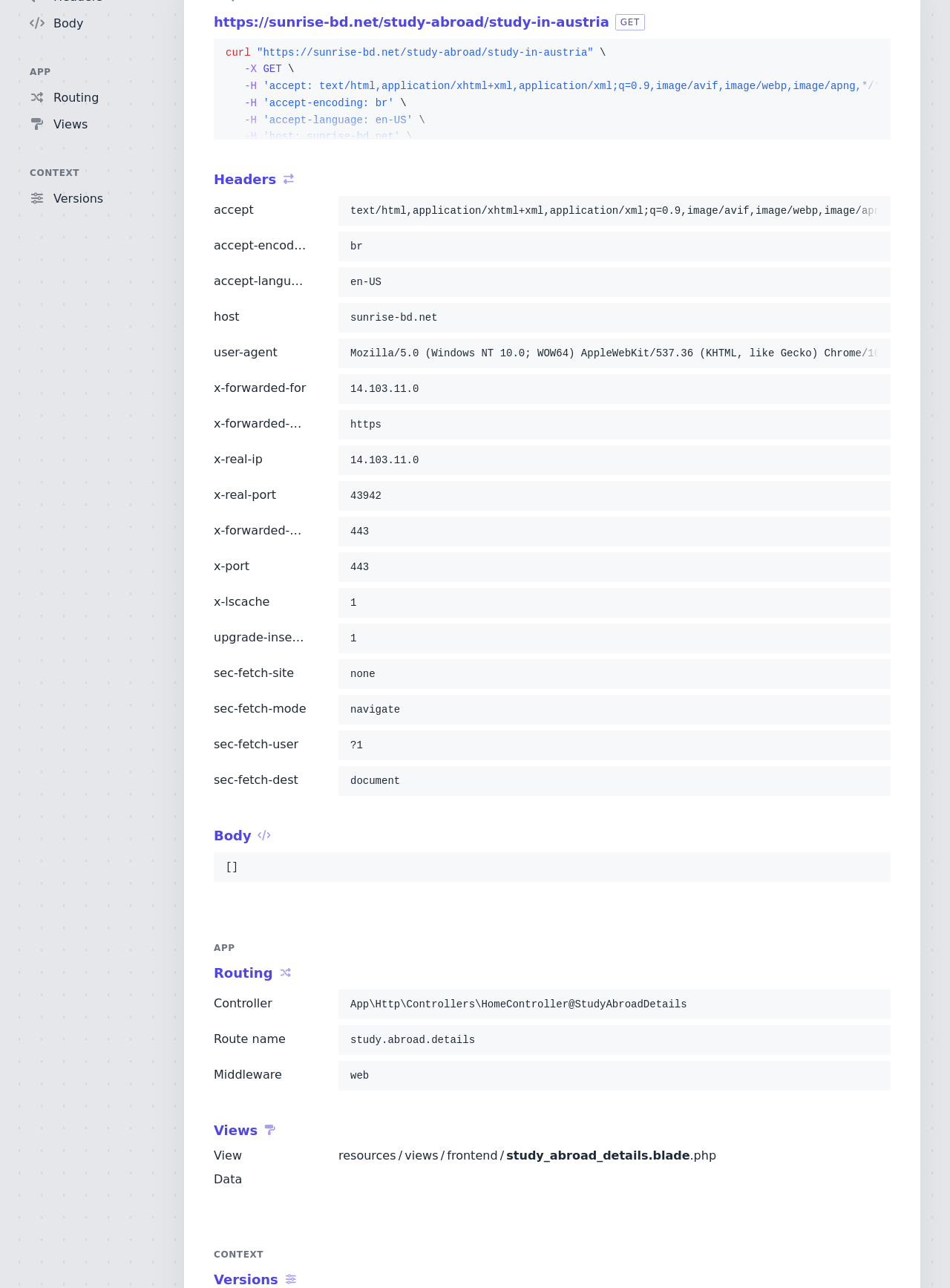Given the element description "title="Copy to clipboard"", identify the bounding box of the corresponding UI element.

[0.909, 0.828, 0.928, 0.842]